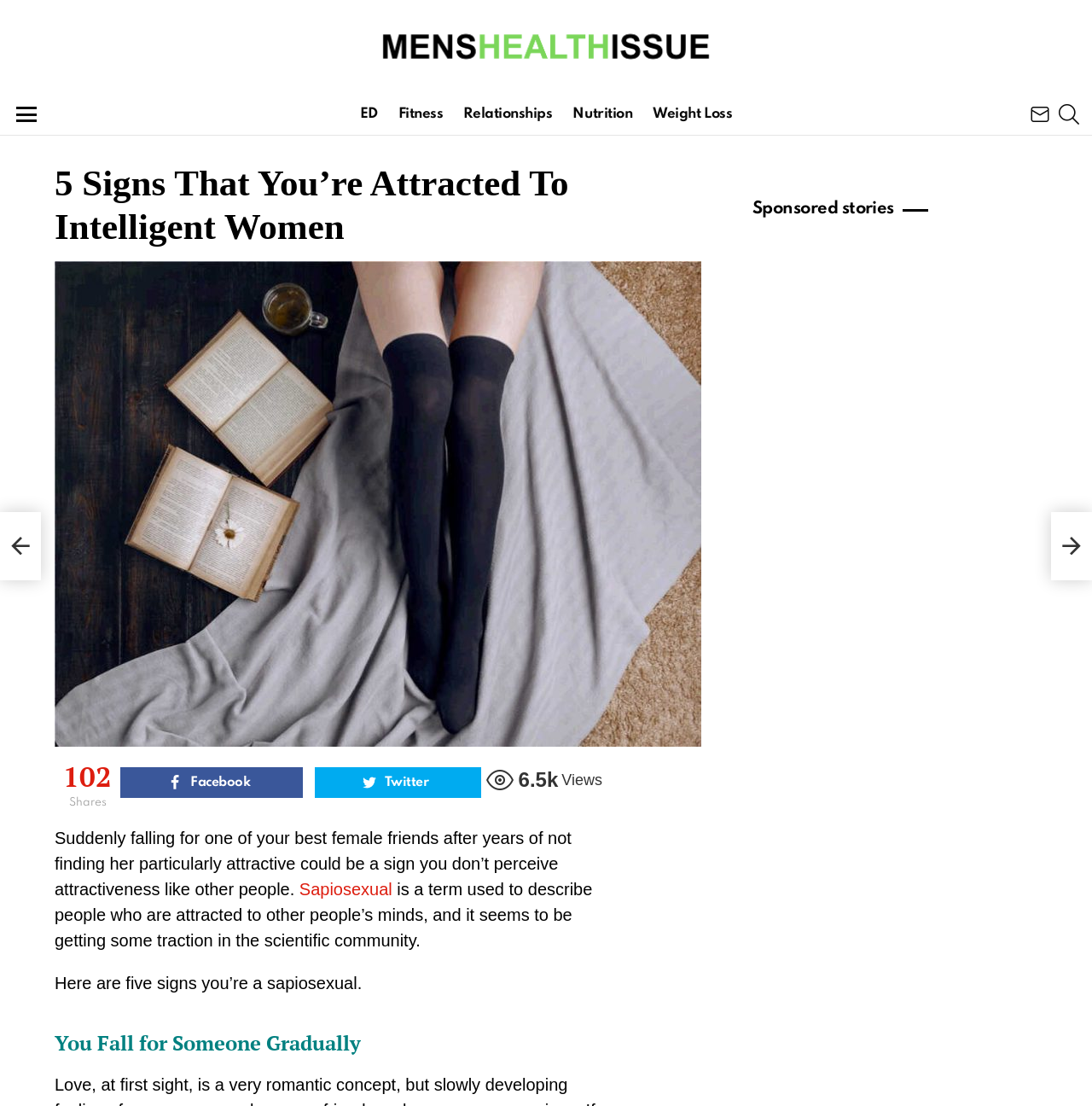Pinpoint the bounding box coordinates of the element to be clicked to execute the instruction: "Search for something".

[0.97, 0.088, 0.988, 0.119]